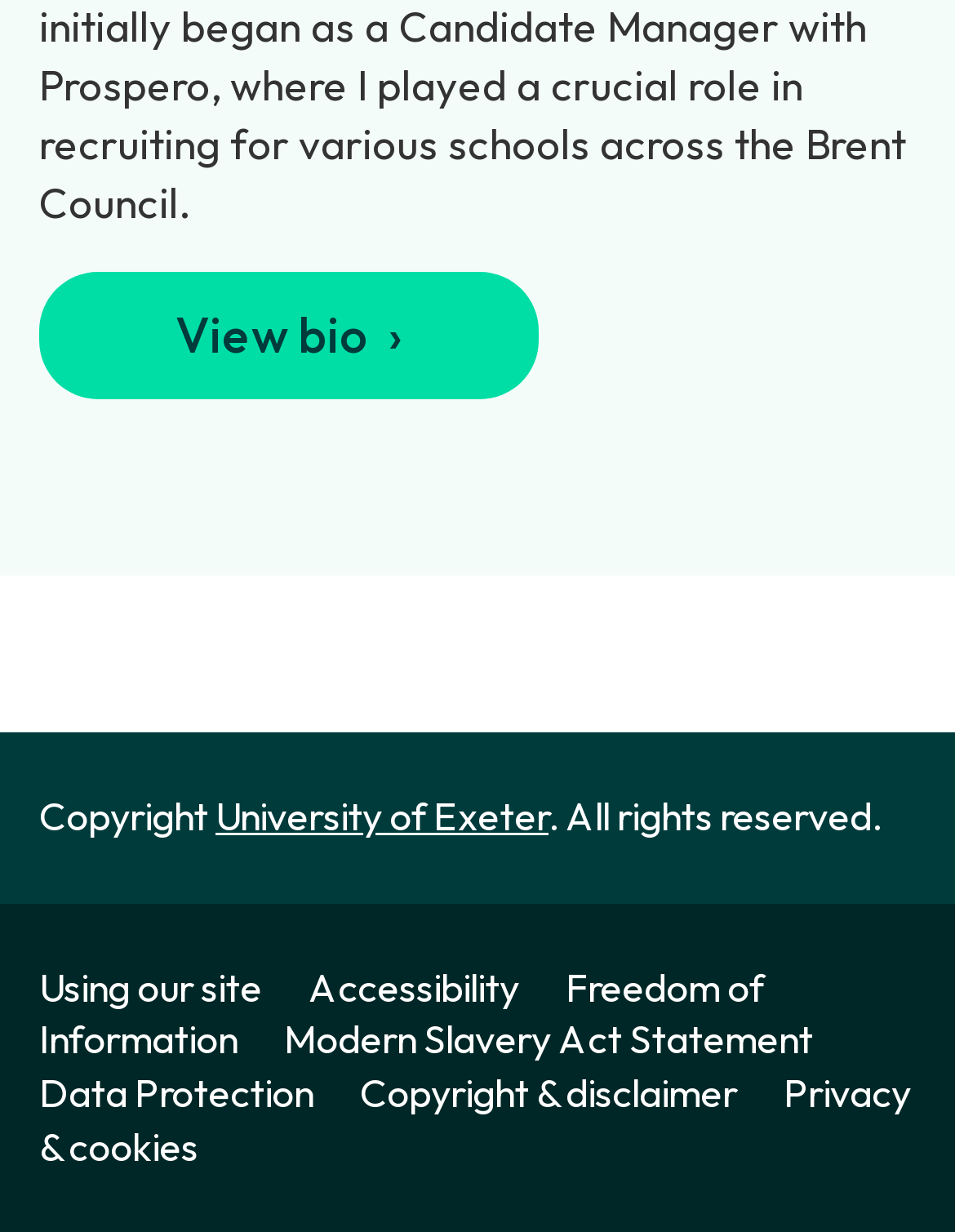Find the bounding box coordinates of the clickable area required to complete the following action: "Visit University of Exeter".

[0.226, 0.642, 0.574, 0.682]